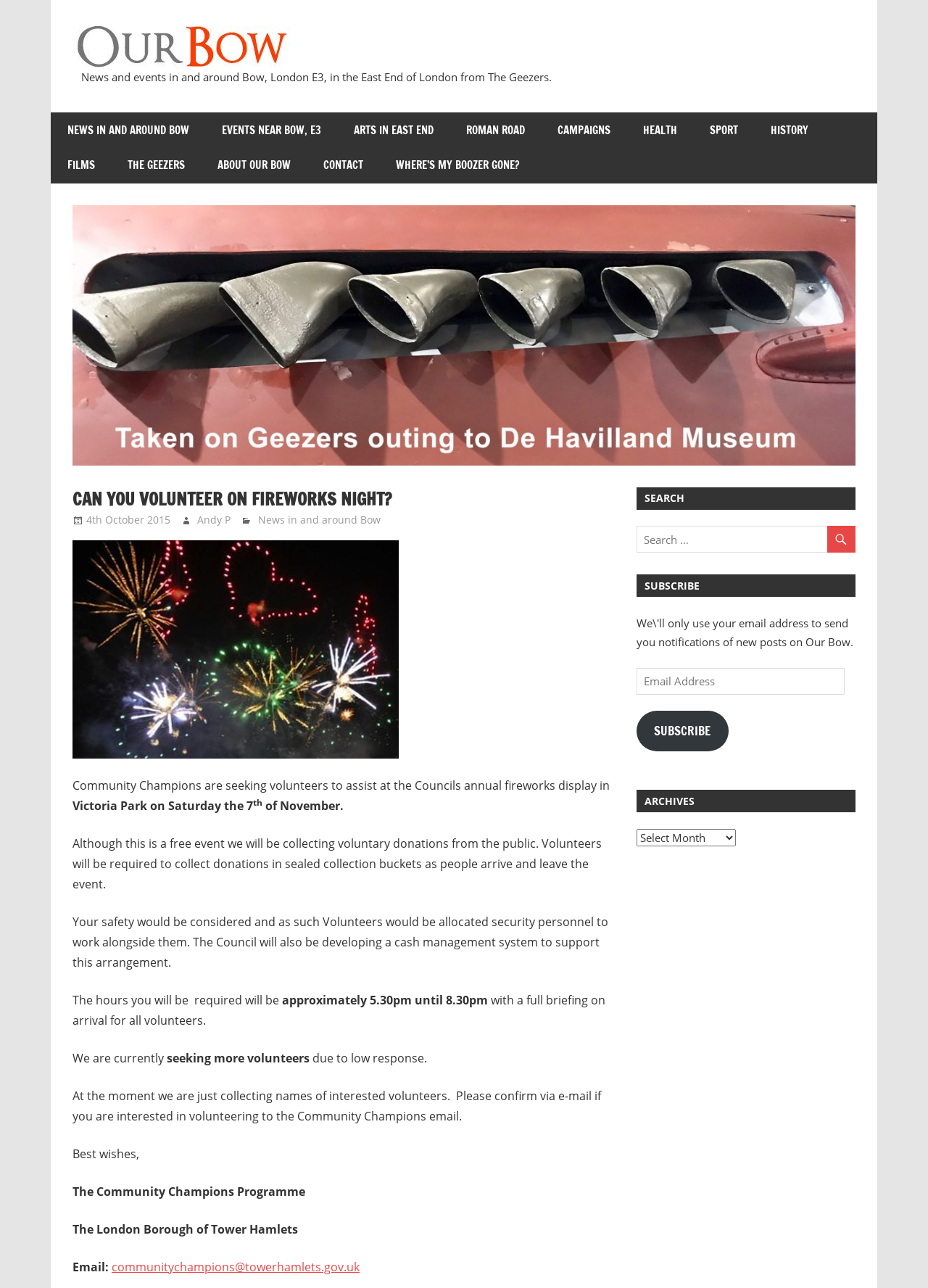Highlight the bounding box coordinates of the element you need to click to perform the following instruction: "Click on 'CONTACT'."

[0.33, 0.115, 0.409, 0.142]